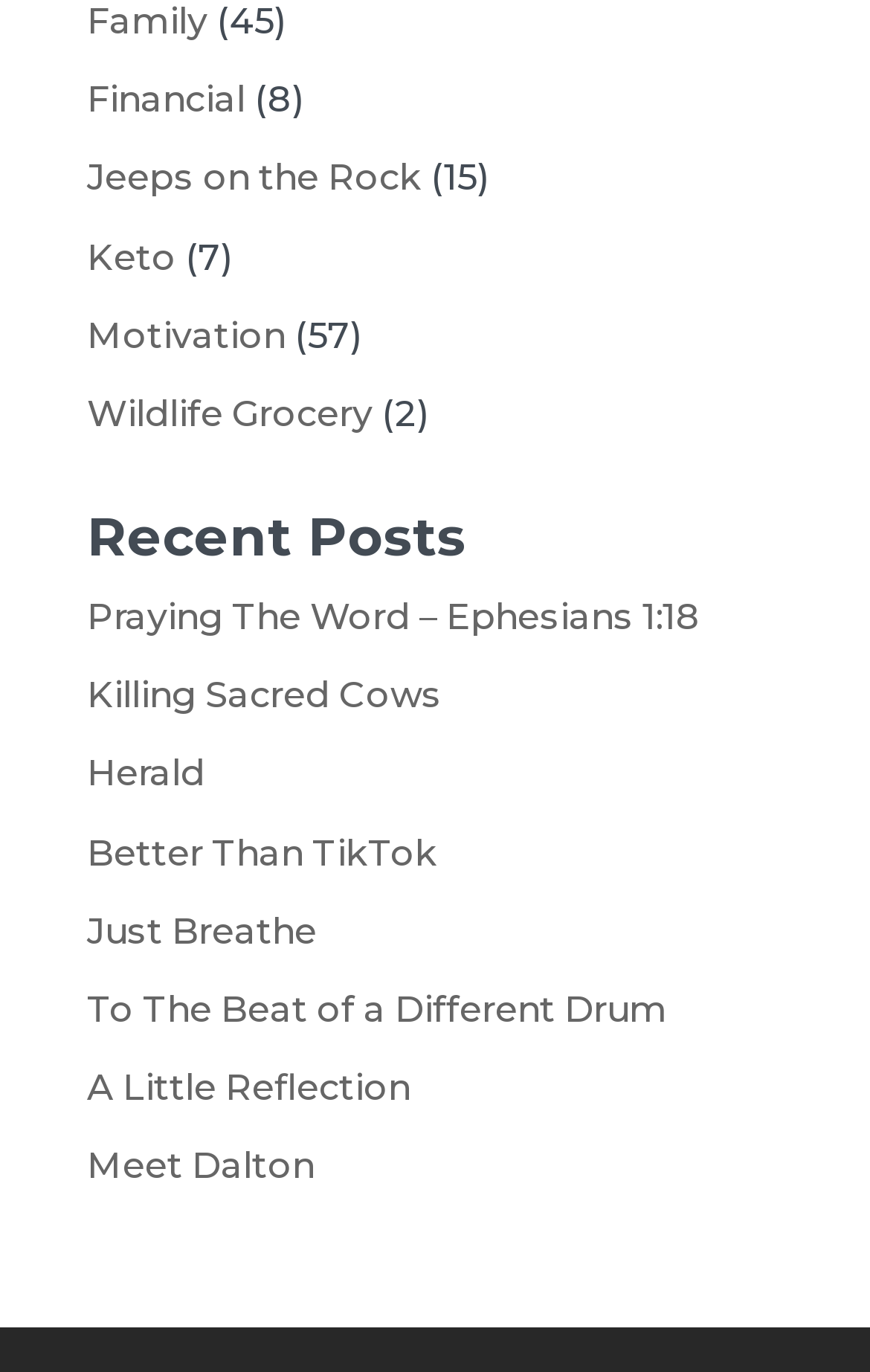Using the provided description Wildlife Grocery, find the bounding box coordinates for the UI element. Provide the coordinates in (top-left x, top-left y, bottom-right x, bottom-right y) format, ensuring all values are between 0 and 1.

[0.1, 0.286, 0.428, 0.317]